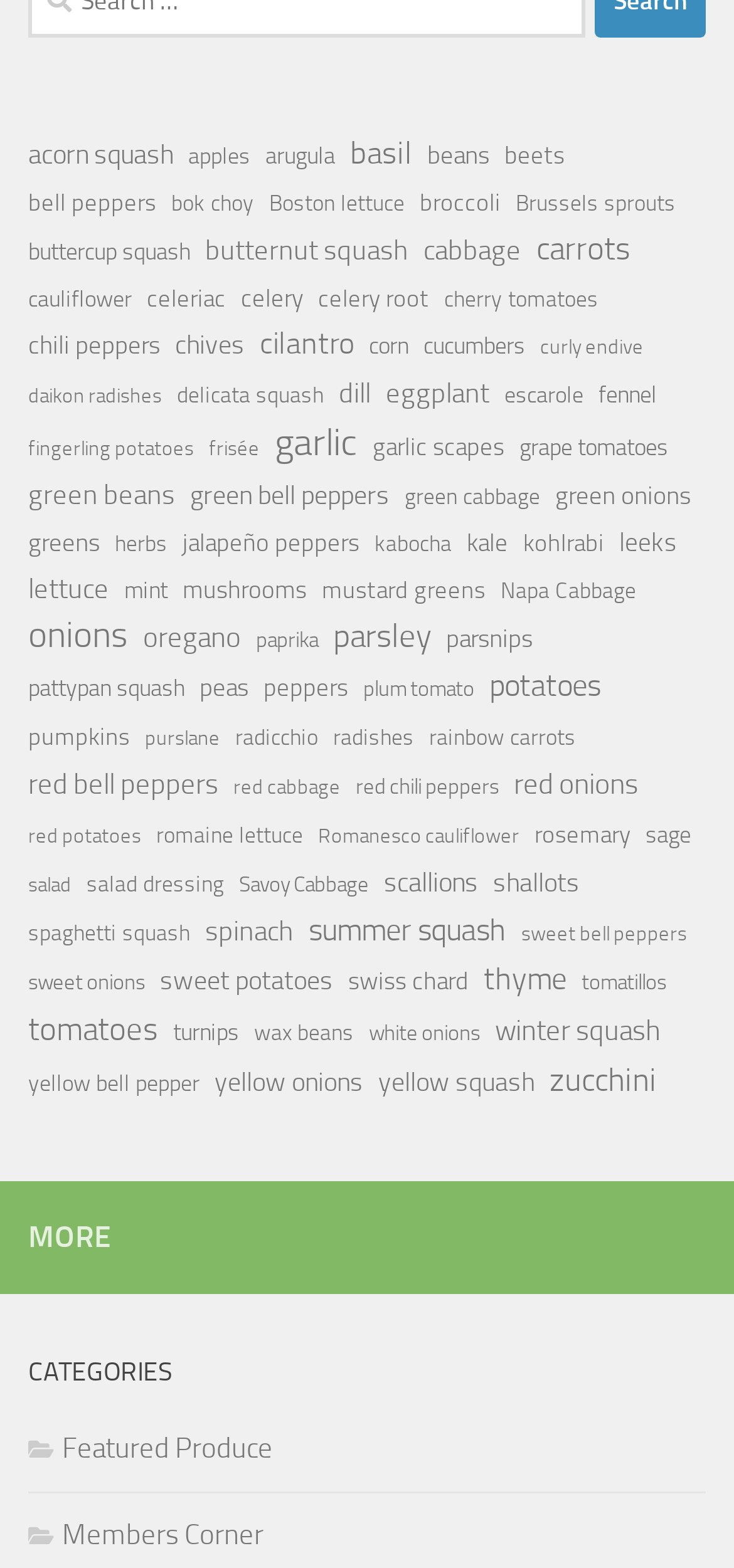Please identify the bounding box coordinates of the area that needs to be clicked to fulfill the following instruction: "select beets."

[0.687, 0.085, 0.769, 0.114]